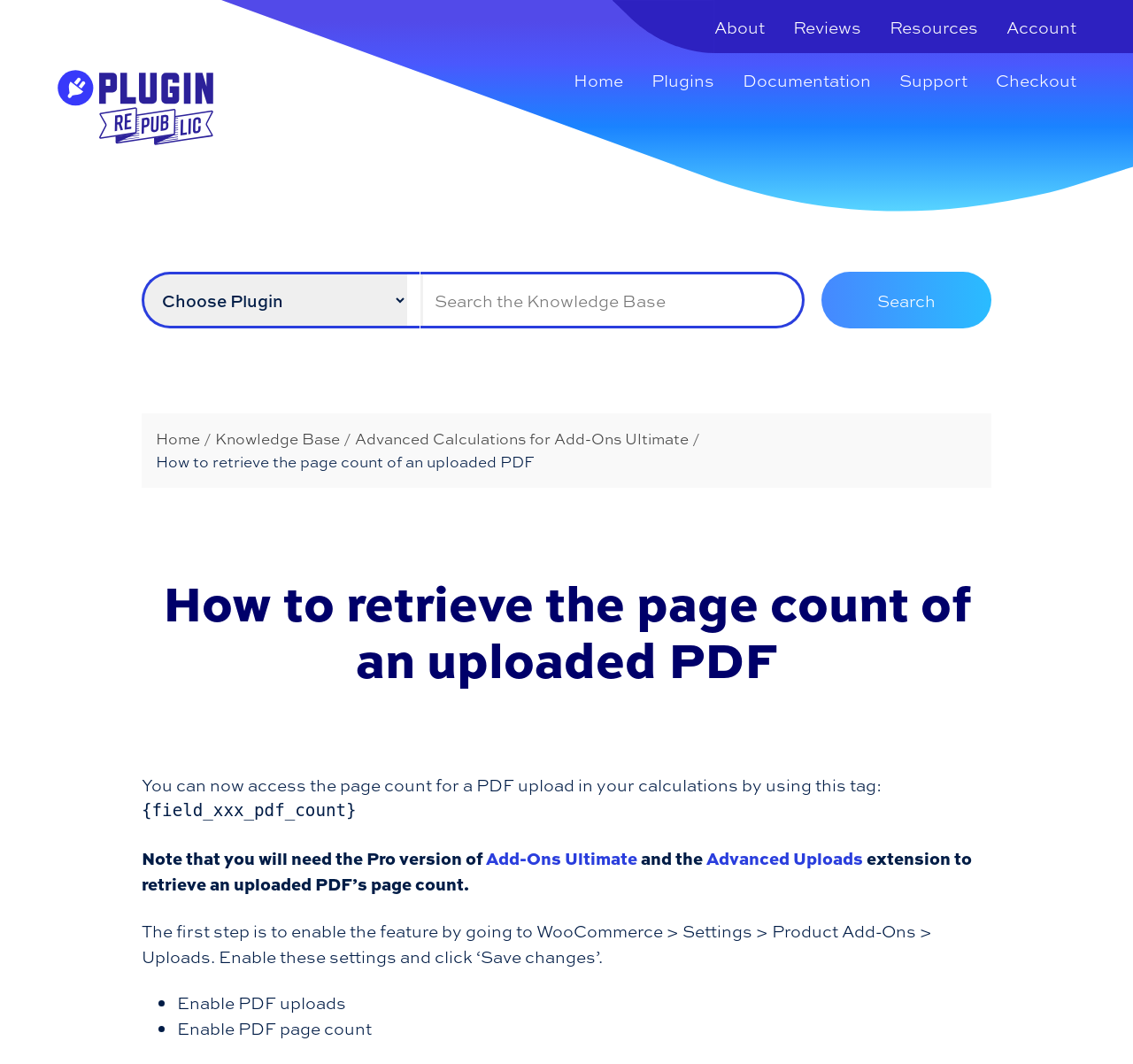Specify the bounding box coordinates for the region that must be clicked to perform the given instruction: "Click on the 'Home' link".

[0.506, 0.063, 0.55, 0.087]